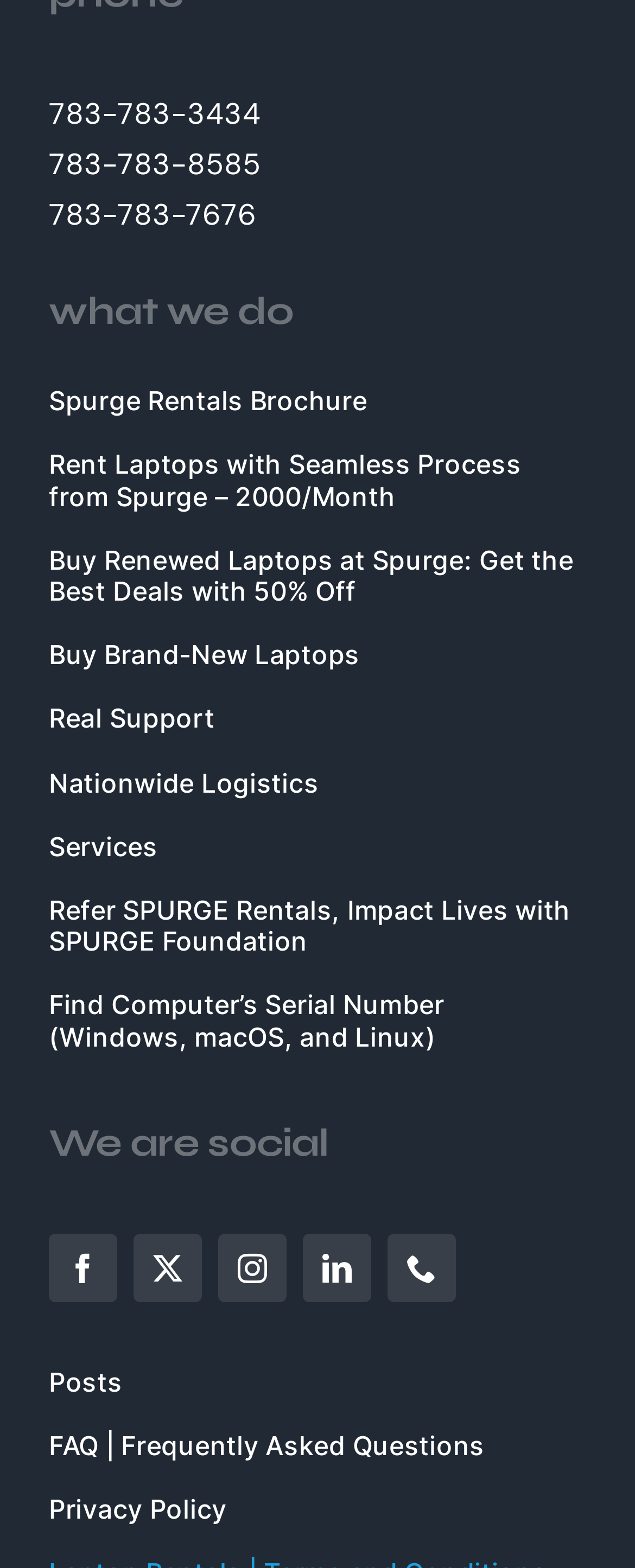Predict the bounding box coordinates of the area that should be clicked to accomplish the following instruction: "Read 'FAQ | Frequently Asked Questions'". The bounding box coordinates should consist of four float numbers between 0 and 1, i.e., [left, top, right, bottom].

[0.077, 0.913, 0.923, 0.932]